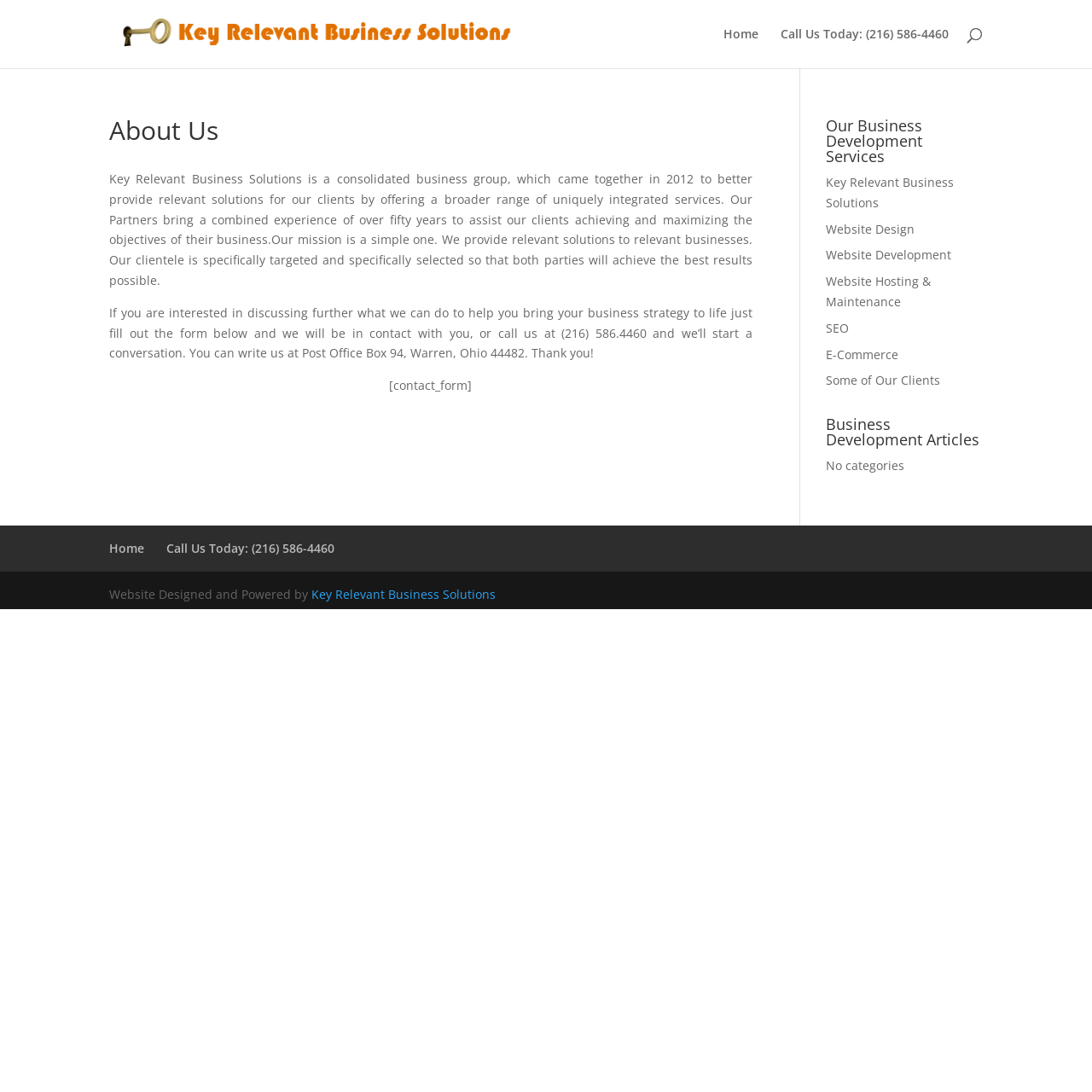Determine the bounding box coordinates of the clickable region to carry out the instruction: "Call the phone number".

[0.715, 0.026, 0.869, 0.062]